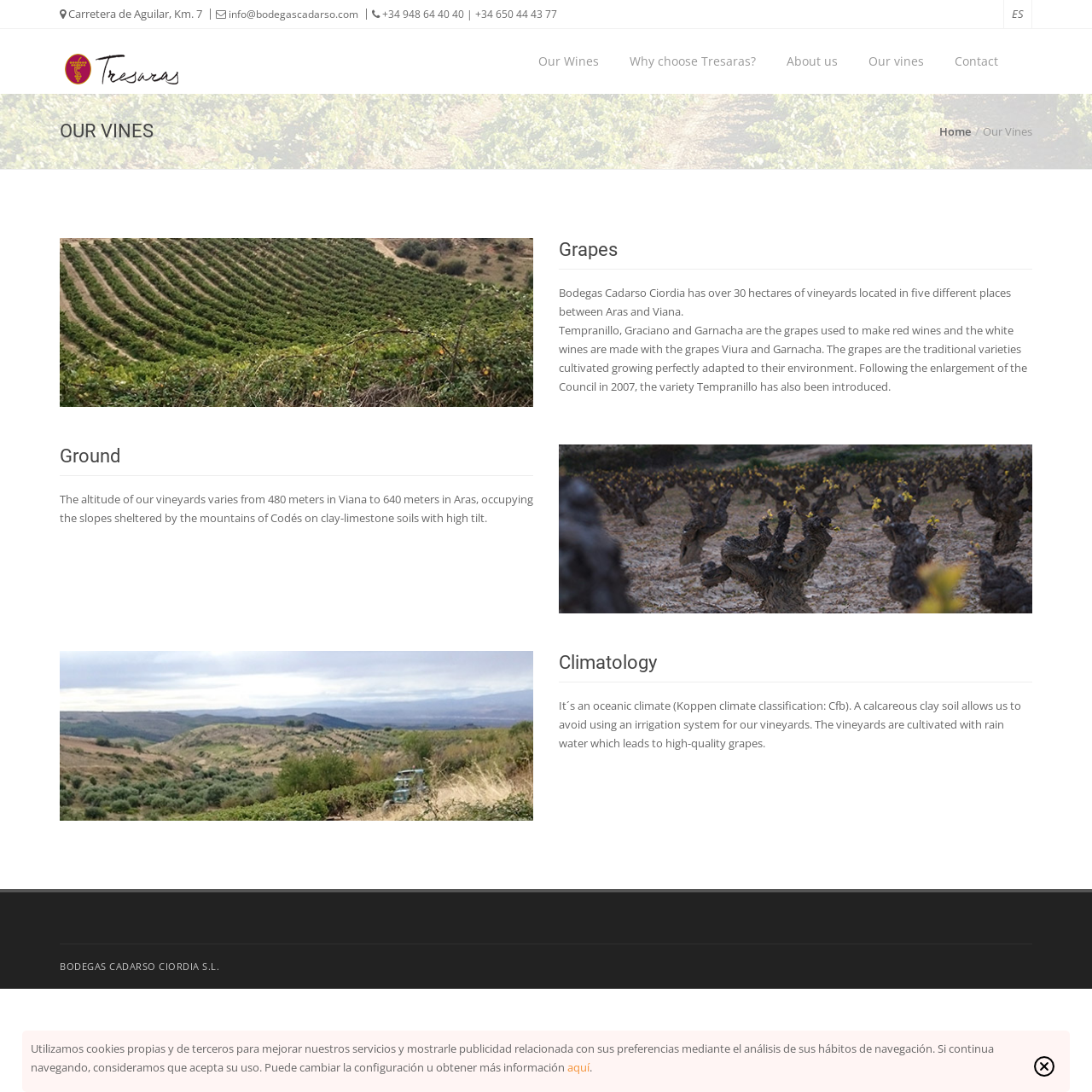How many hectares of vineyards does Bodegas Cadarso have?
Based on the screenshot, provide your answer in one word or phrase.

over 30